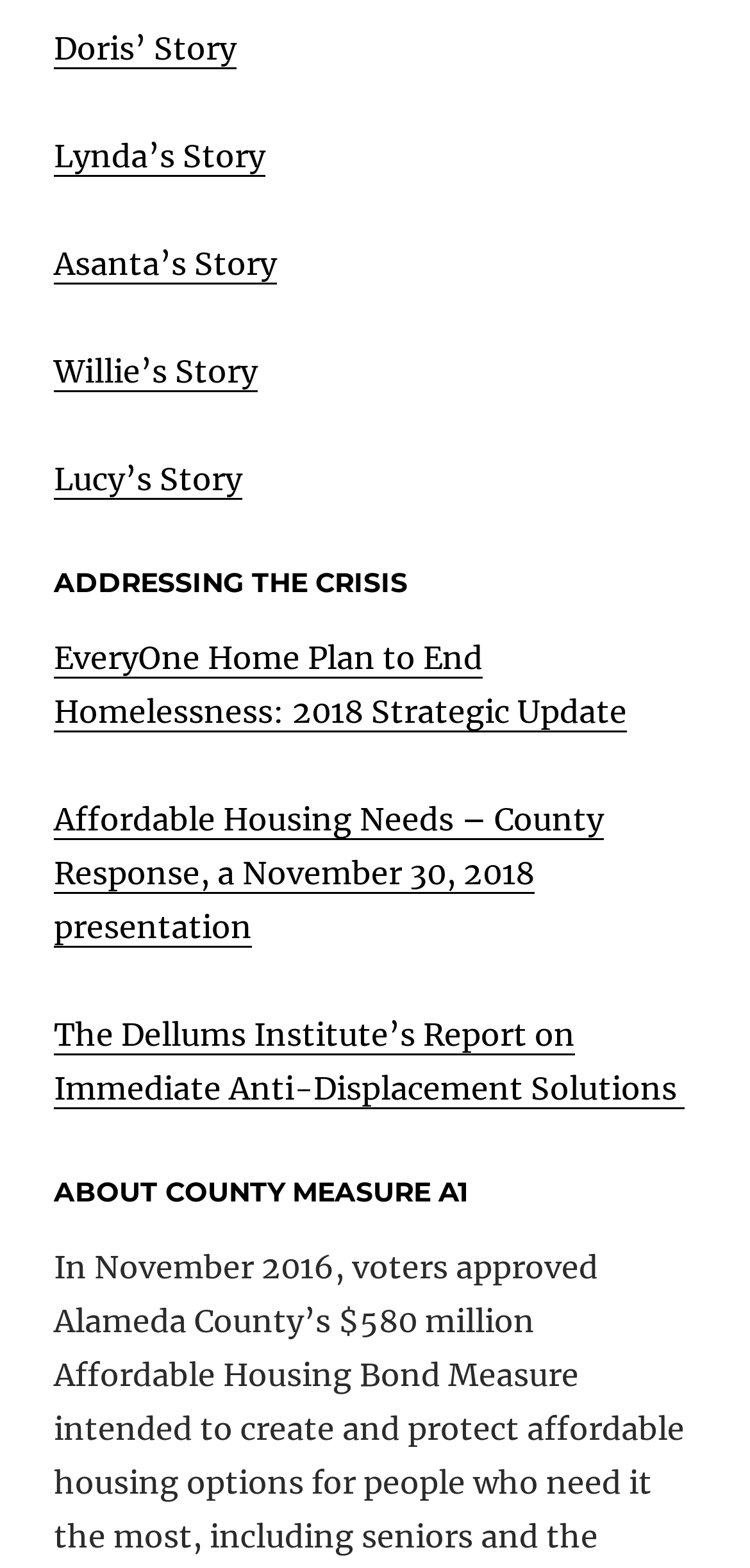How many links are there above the 'ADDRESSING THE CRISIS' heading?
Give a thorough and detailed response to the question.

There are five links above the 'ADDRESSING THE CRISIS' heading, which are 'Doris’ Story', 'Lynda’s Story', 'Asanta’s Story', 'Willie’s Story', and 'Lucy’s Story'.